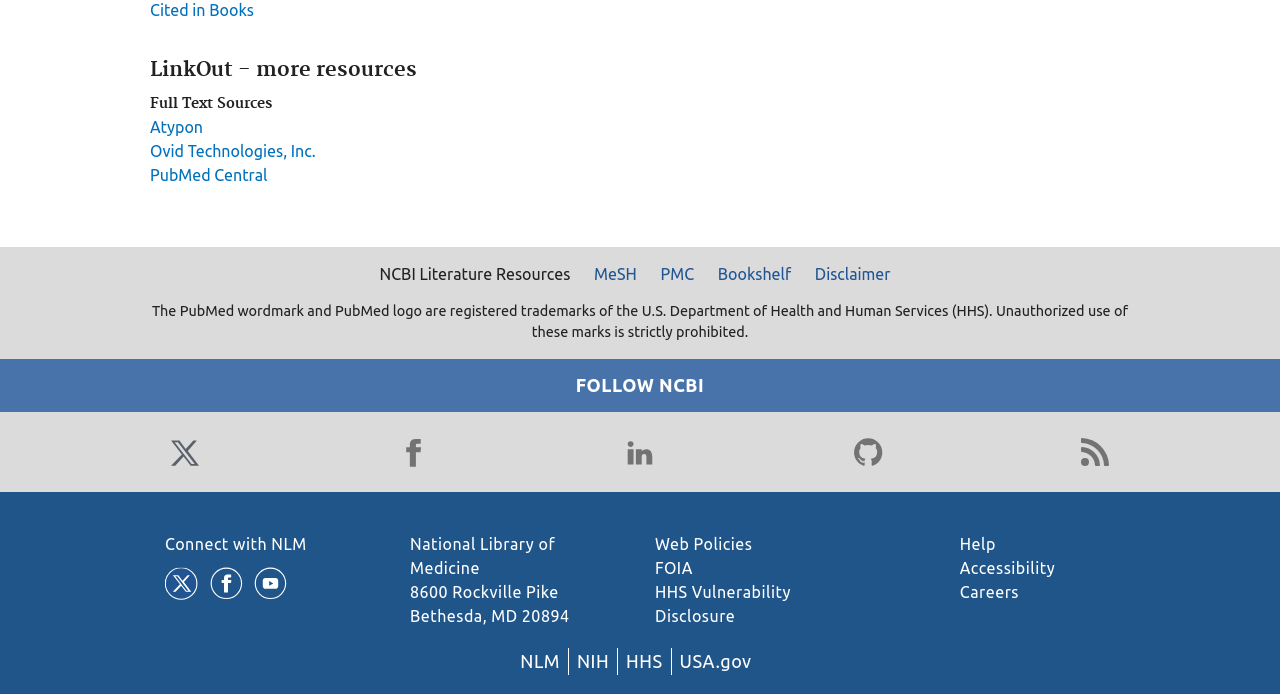Reply to the question with a brief word or phrase: What is the disclaimer text at the bottom of the page?

The PubMed wordmark and PubMed logo are registered trademarks of the U.S. Department of Health and Human Services (HHS). Unauthorized use of these marks is strictly prohibited.